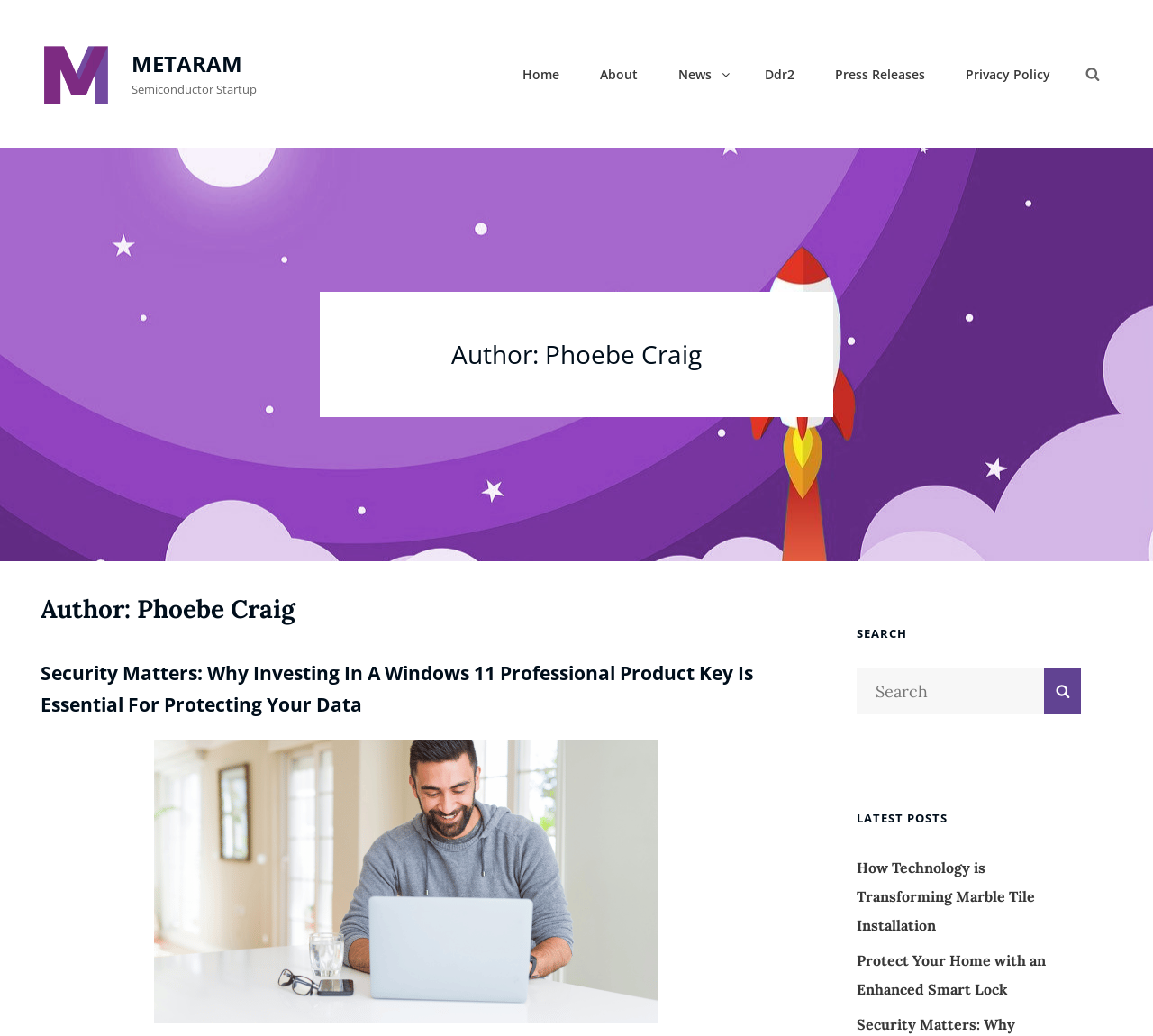Determine the primary headline of the webpage.

Author: Phoebe Craig